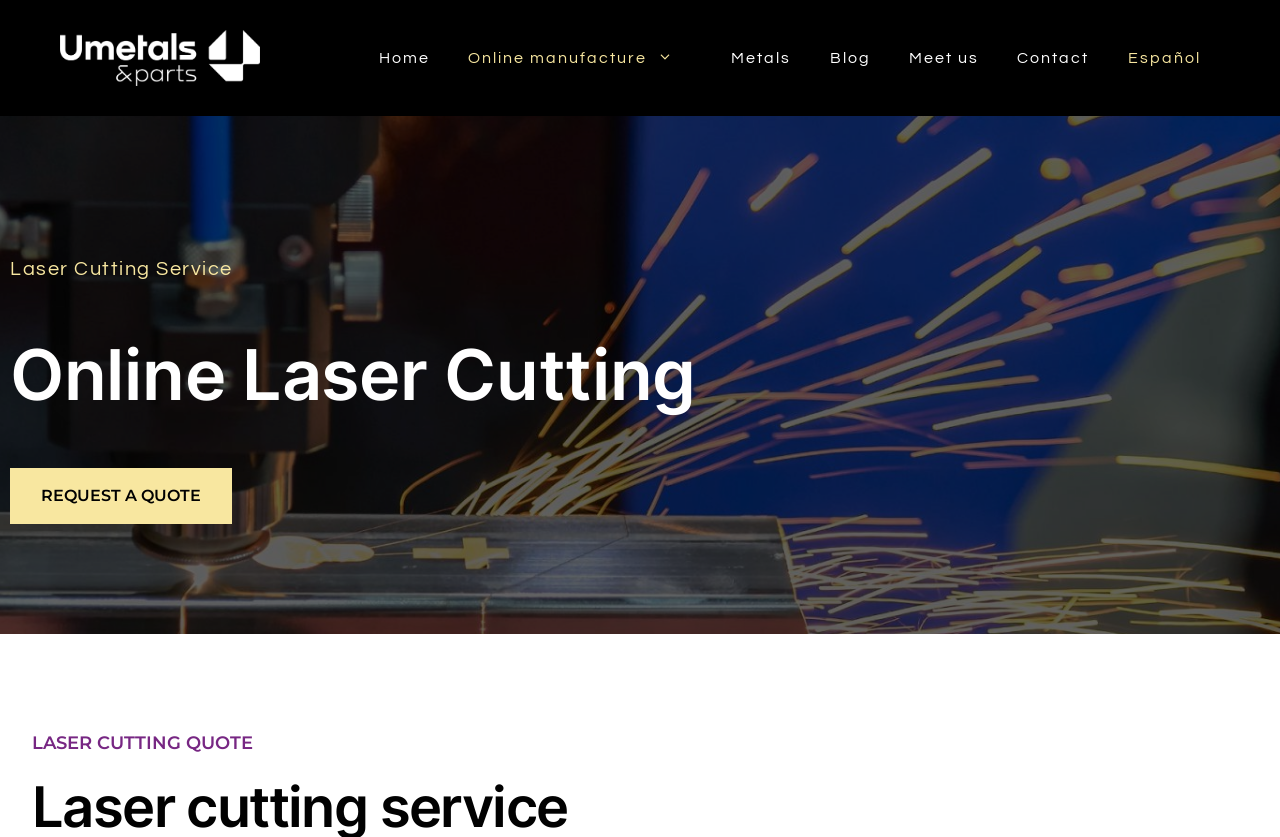Can you give a detailed response to the following question using the information from the image? What is the service offered?

The service offered is laser cutting, which is mentioned in the heading elements 'Laser Cutting Service' and 'Online Laser Cutting'.